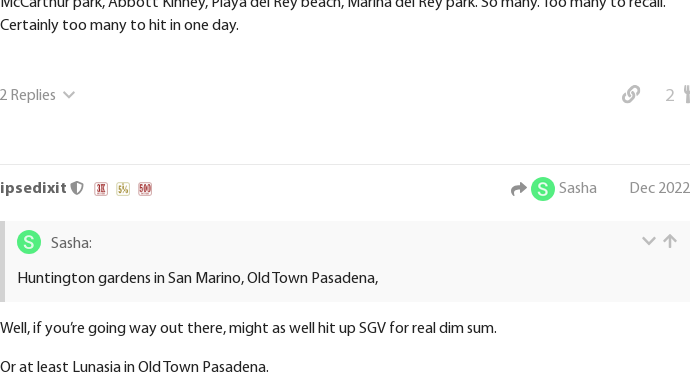Elaborate on the elements present in the image.

In this engaging online discussion, a user named Sasha shares their fond memories of attractions such as Huntington Gardens in San Marino and Old Town Pasadena. Sasha reflects on the delightful experiences they've had at these locations and suggests visiting the San Gabriel Valley (SGV) for authentic dim sum if one is traveling far. They mention wanting to visit Lunasia in Old Town Pasadena as an accessible dining option. The conversation also hints at a bustling local scene, with beauty in nature and culinary delights, showcasing the vibrant community surrounding these attractions. The post by another user, ipsedixit, adds insight into the variety of places they could explore in a single day, further enriching the context of this lively dialogue.